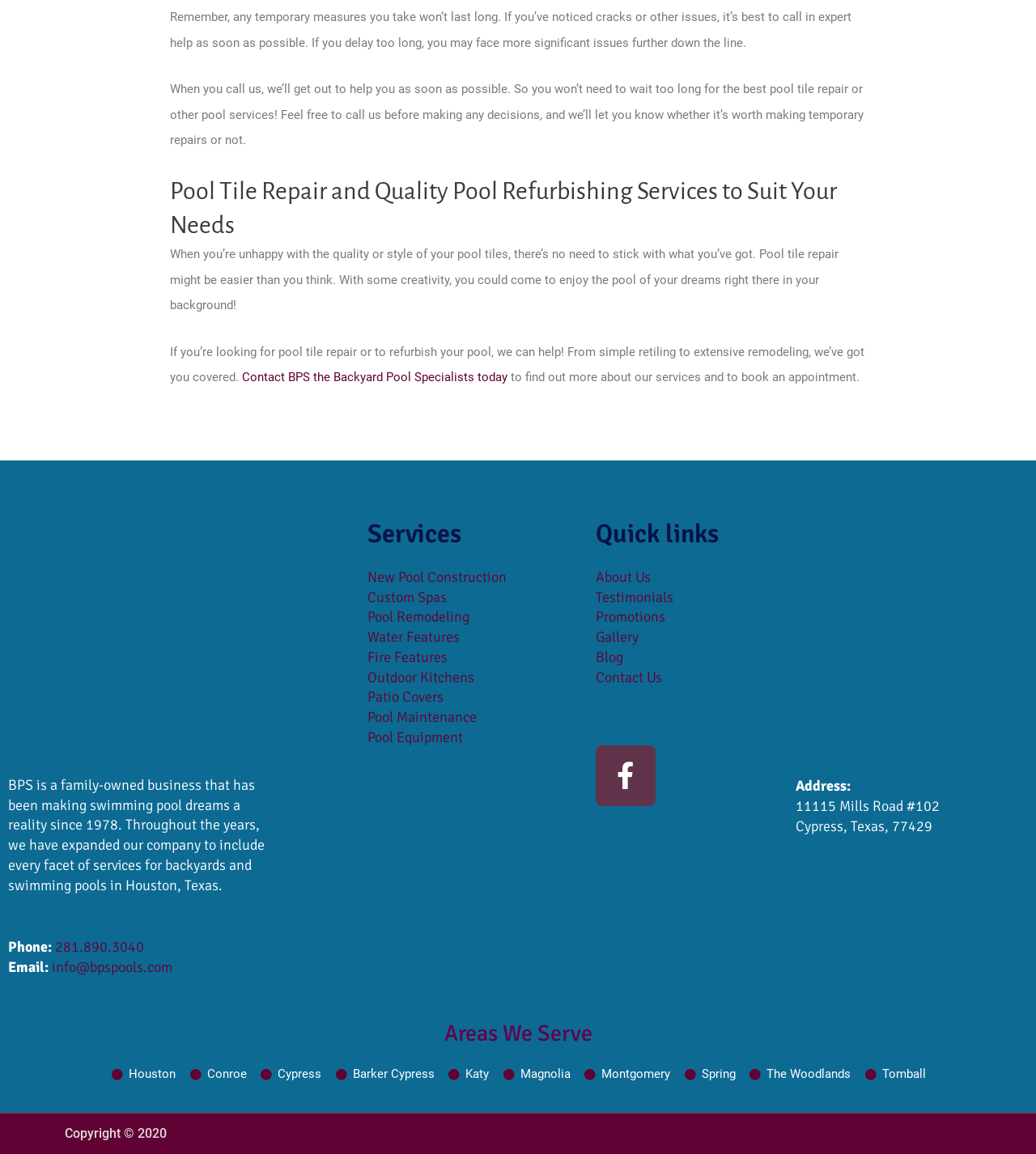Identify the bounding box coordinates of the area that should be clicked in order to complete the given instruction: "Contact BPS the Backyard Pool Specialists today". The bounding box coordinates should be four float numbers between 0 and 1, i.e., [left, top, right, bottom].

[0.234, 0.321, 0.49, 0.333]